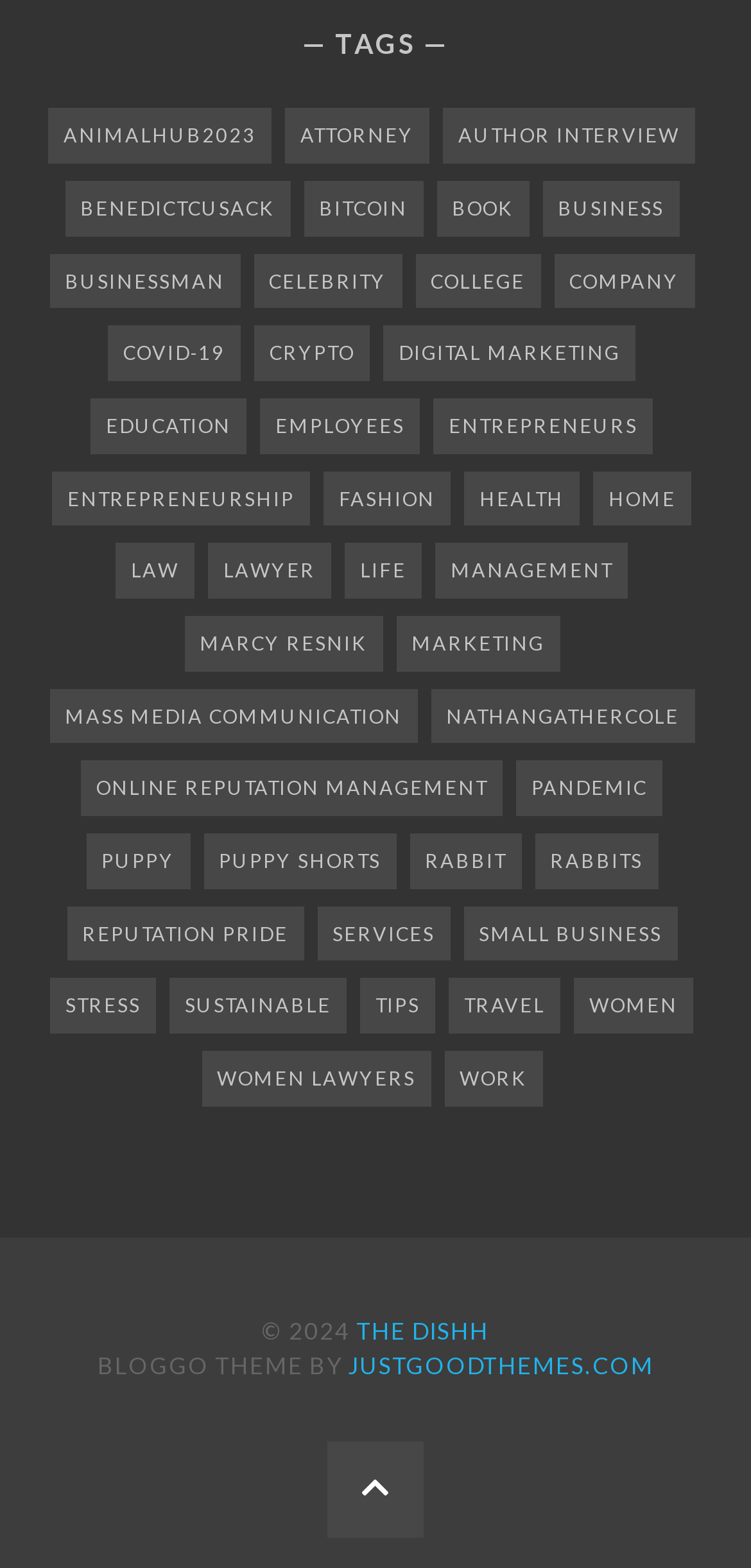Answer with a single word or phrase: 
What is the theme of the blog?

BLOGGO THEME